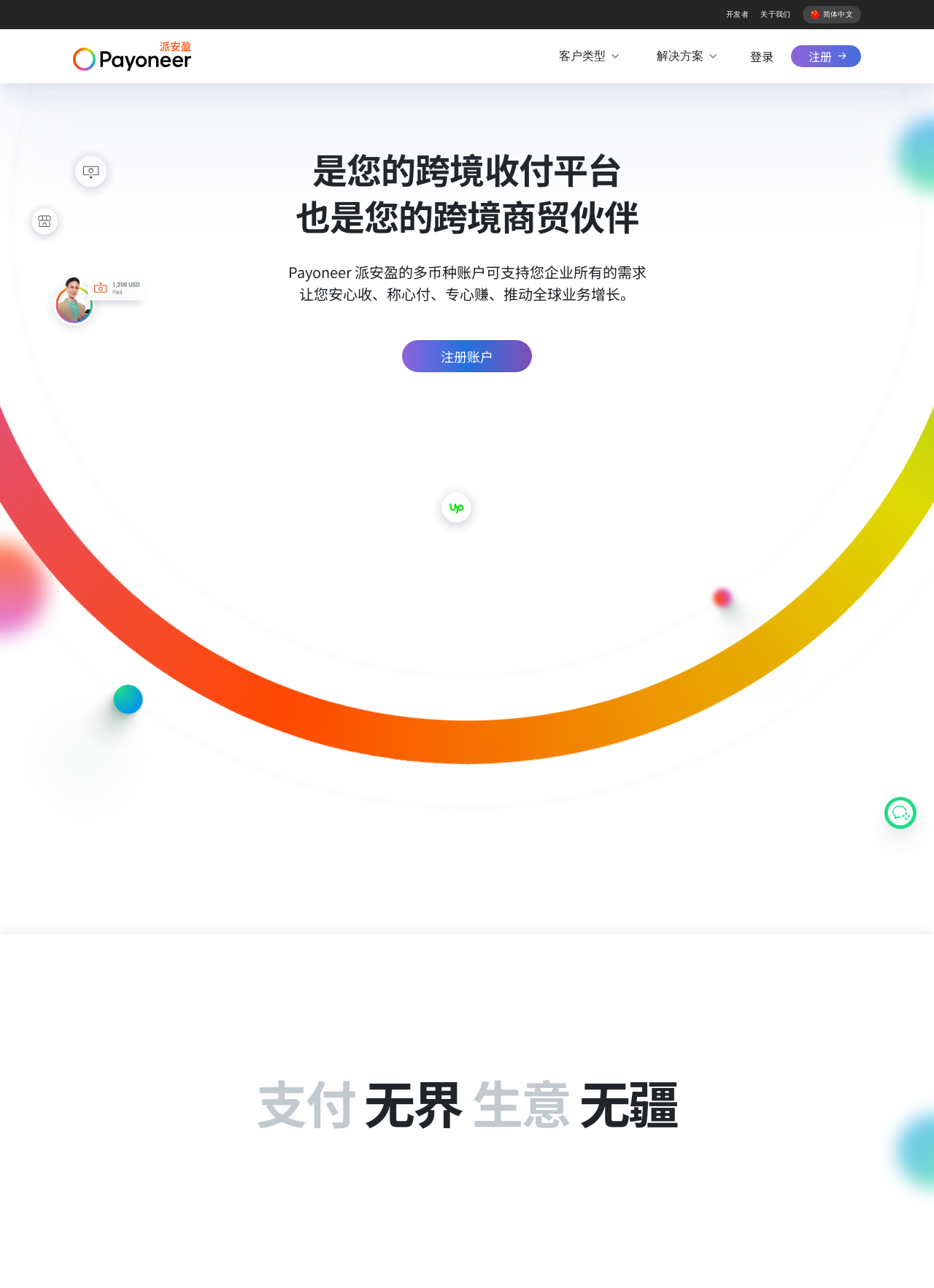Can you find the bounding box coordinates for the element to click on to achieve the instruction: "Click the '开发者' link"?

[0.777, 0.006, 0.802, 0.016]